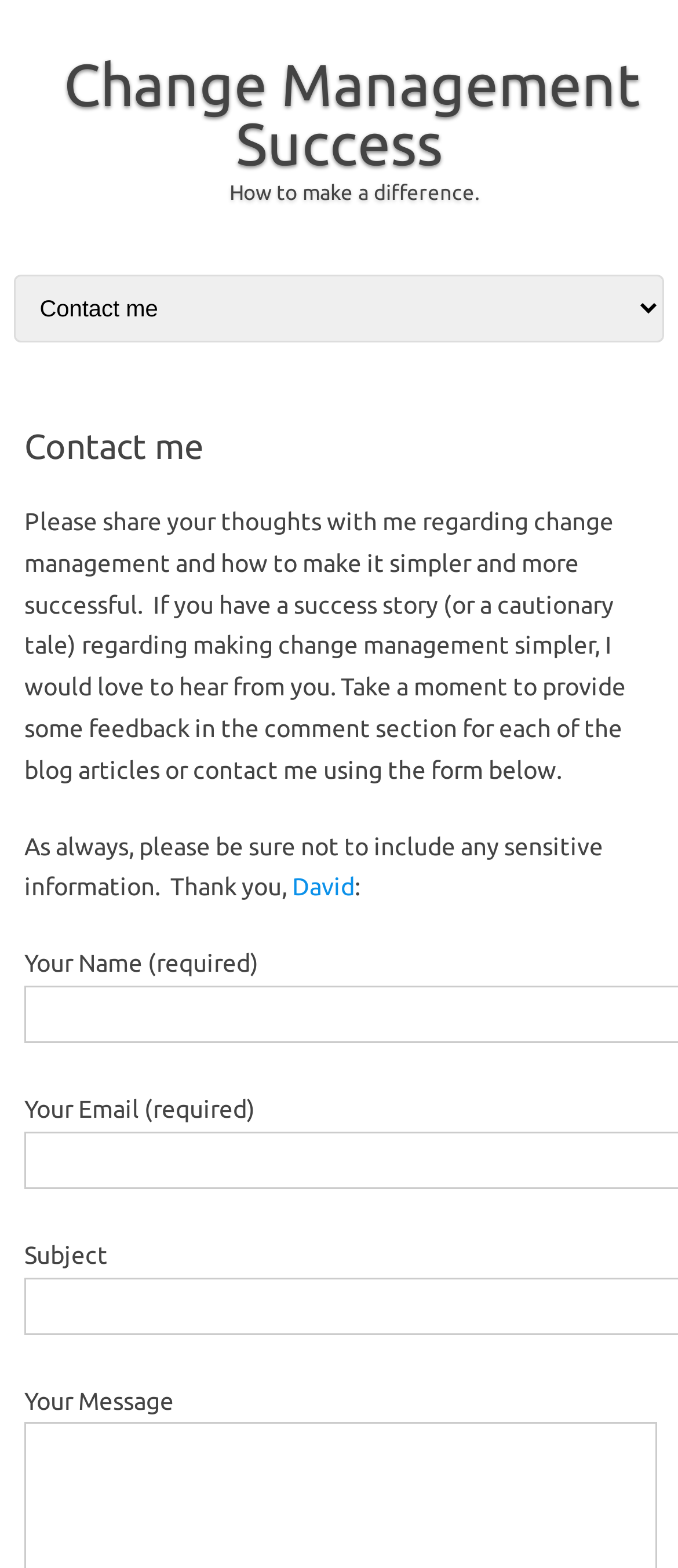What type of information should not be included in the feedback?
Carefully analyze the image and provide a thorough answer to the question.

The webpage explicitly states that users should not include any sensitive information when providing feedback, ensuring that the shared thoughts and experiences are appropriate and respectful.